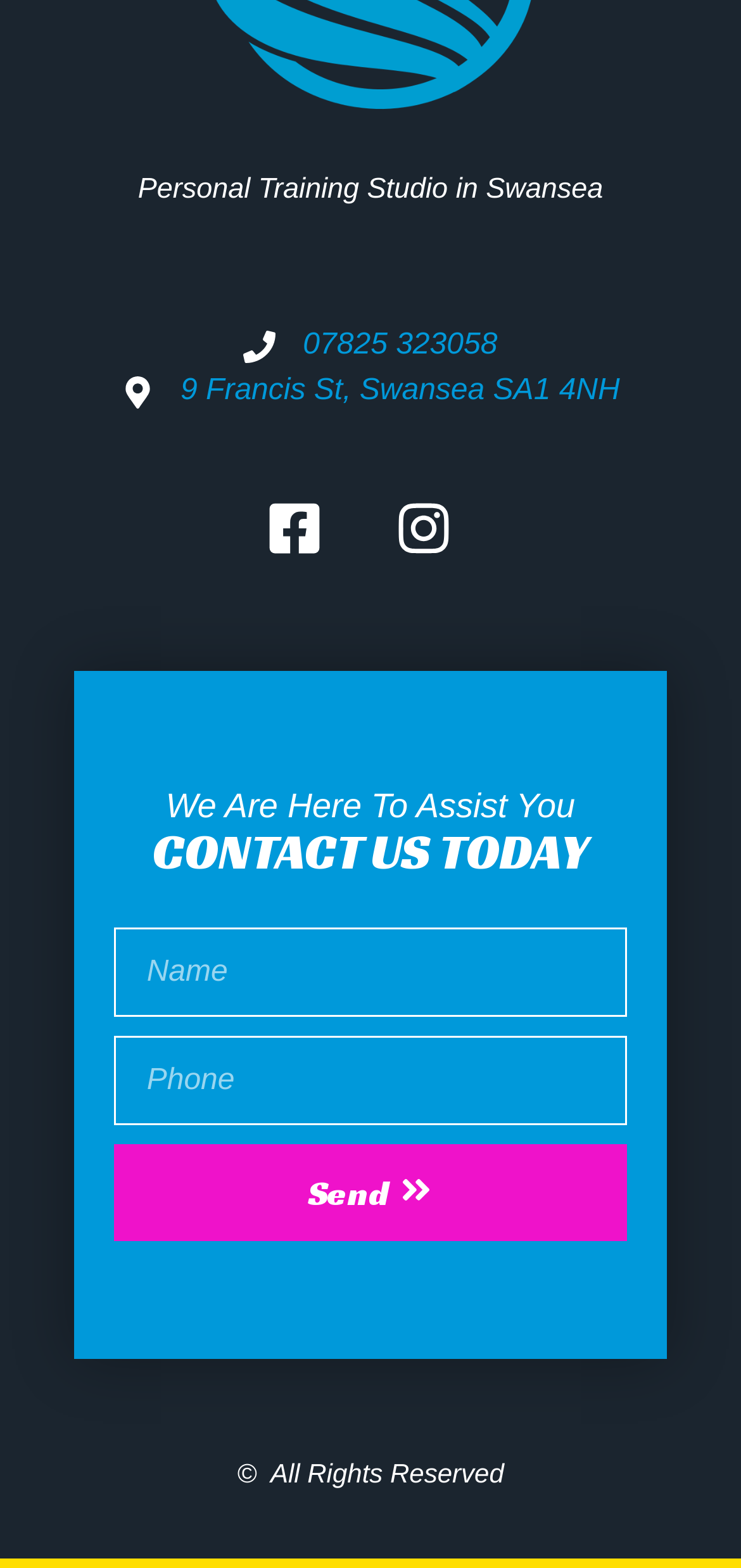Identify the bounding box coordinates for the UI element described as follows: Send. Use the format (top-left x, top-left y, bottom-right x, bottom-right y) and ensure all values are floating point numbers between 0 and 1.

[0.154, 0.73, 0.846, 0.792]